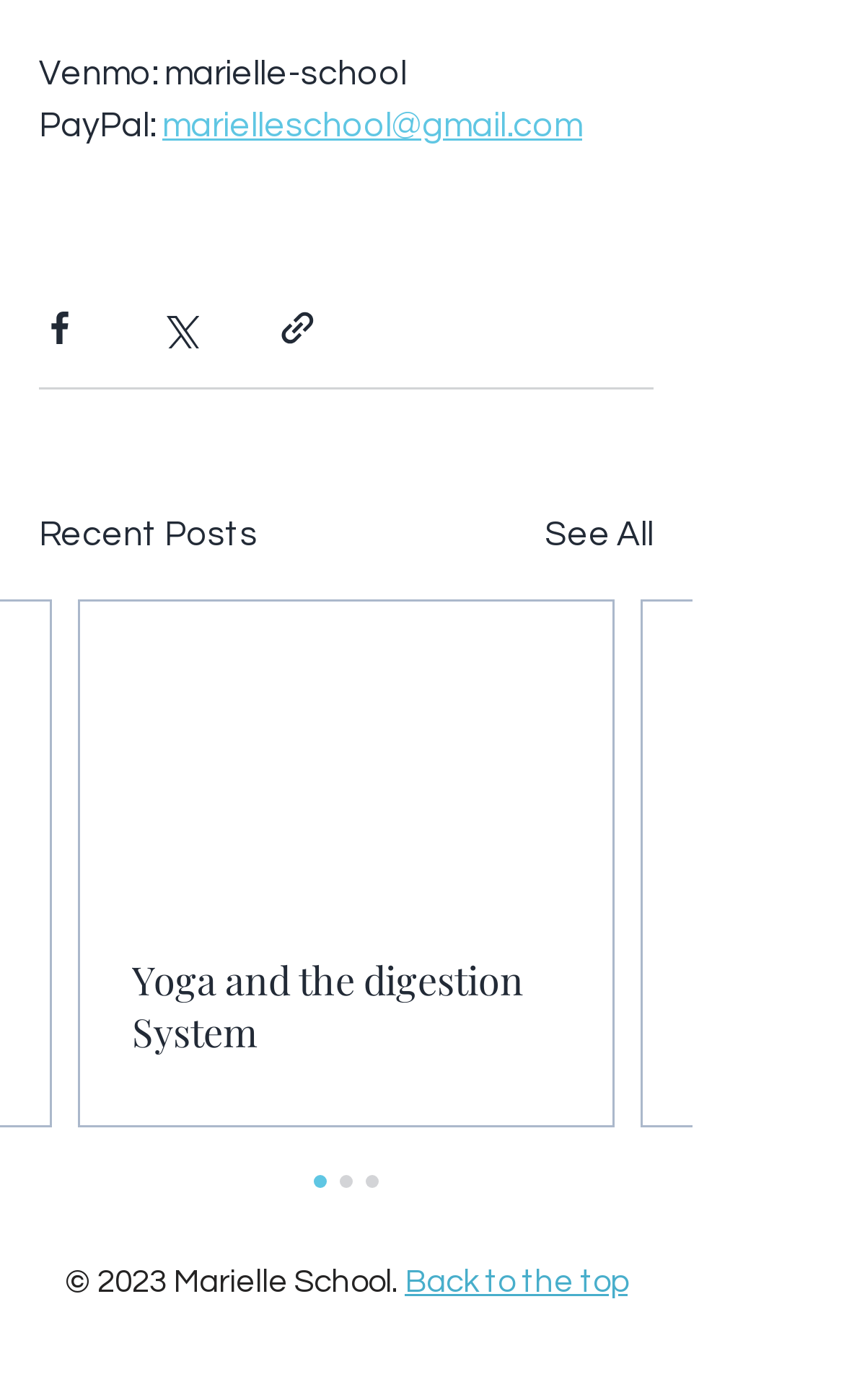Locate the bounding box coordinates of the element's region that should be clicked to carry out the following instruction: "See all recent posts". The coordinates need to be four float numbers between 0 and 1, i.e., [left, top, right, bottom].

[0.646, 0.364, 0.774, 0.401]